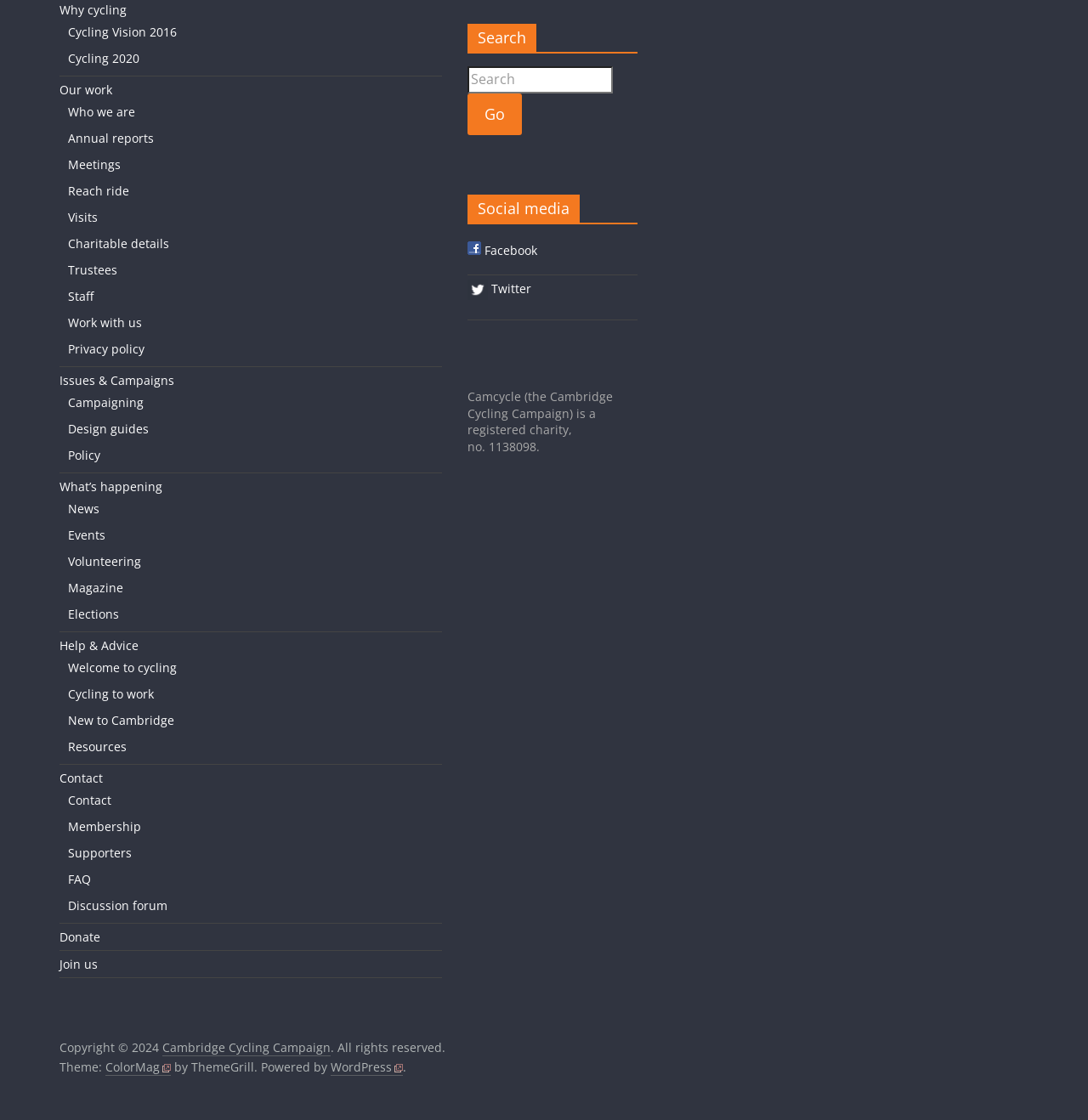Please find the bounding box coordinates of the section that needs to be clicked to achieve this instruction: "Read the news".

[0.062, 0.447, 0.091, 0.461]